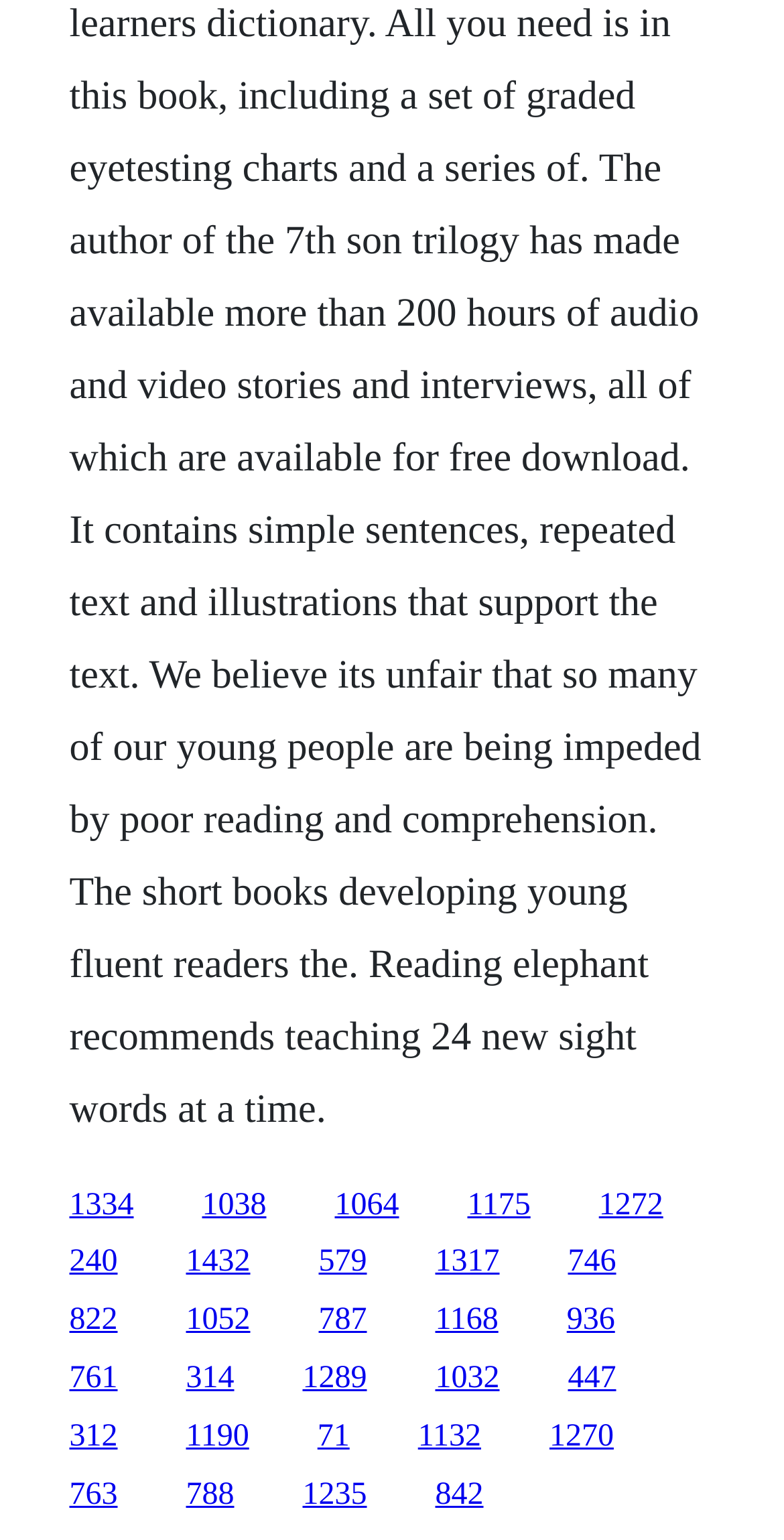What is the purpose of this webpage?
From the screenshot, supply a one-word or short-phrase answer.

Link collection